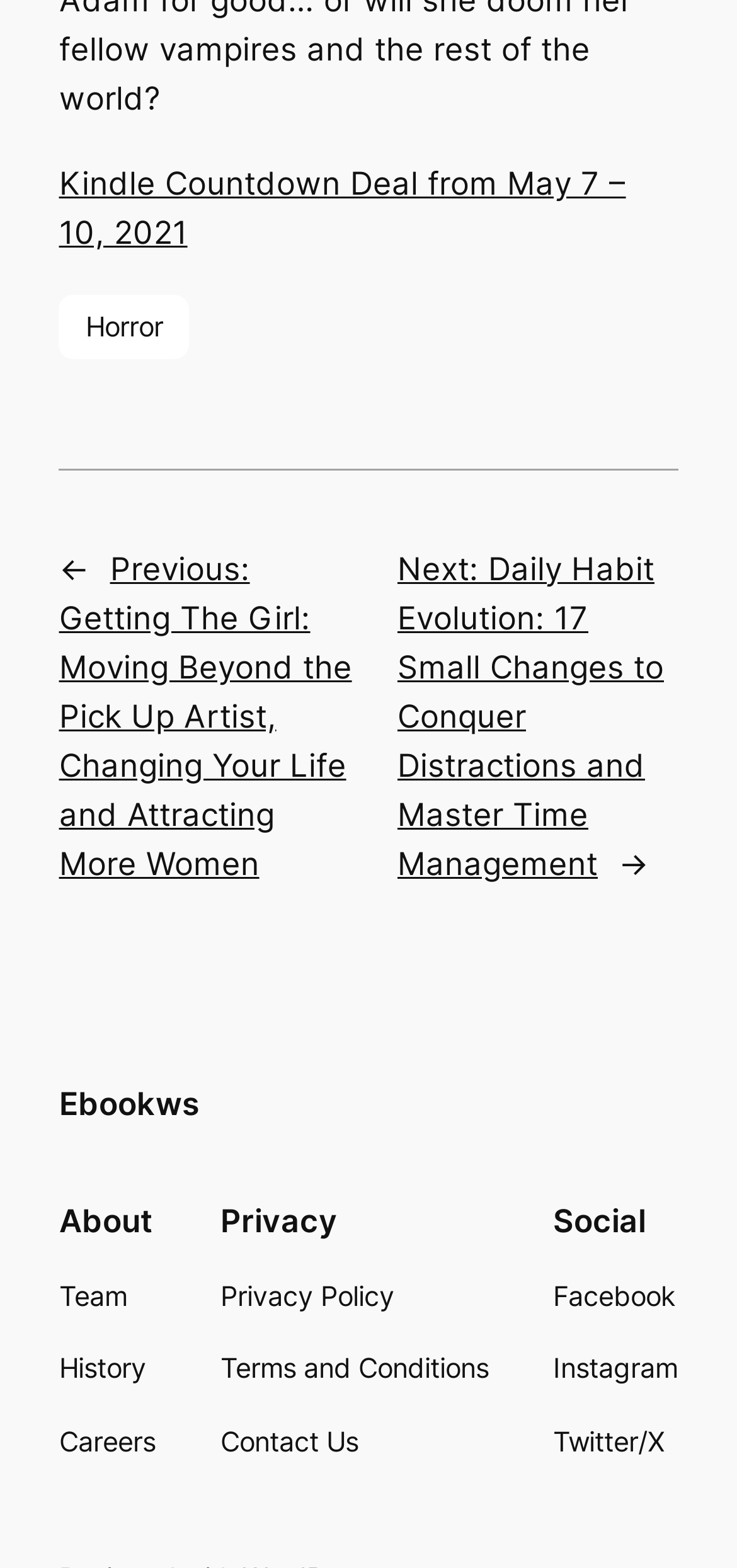Determine the bounding box coordinates (top-left x, top-left y, bottom-right x, bottom-right y) of the UI element described in the following text: Privacy Policy

[0.299, 0.813, 0.535, 0.84]